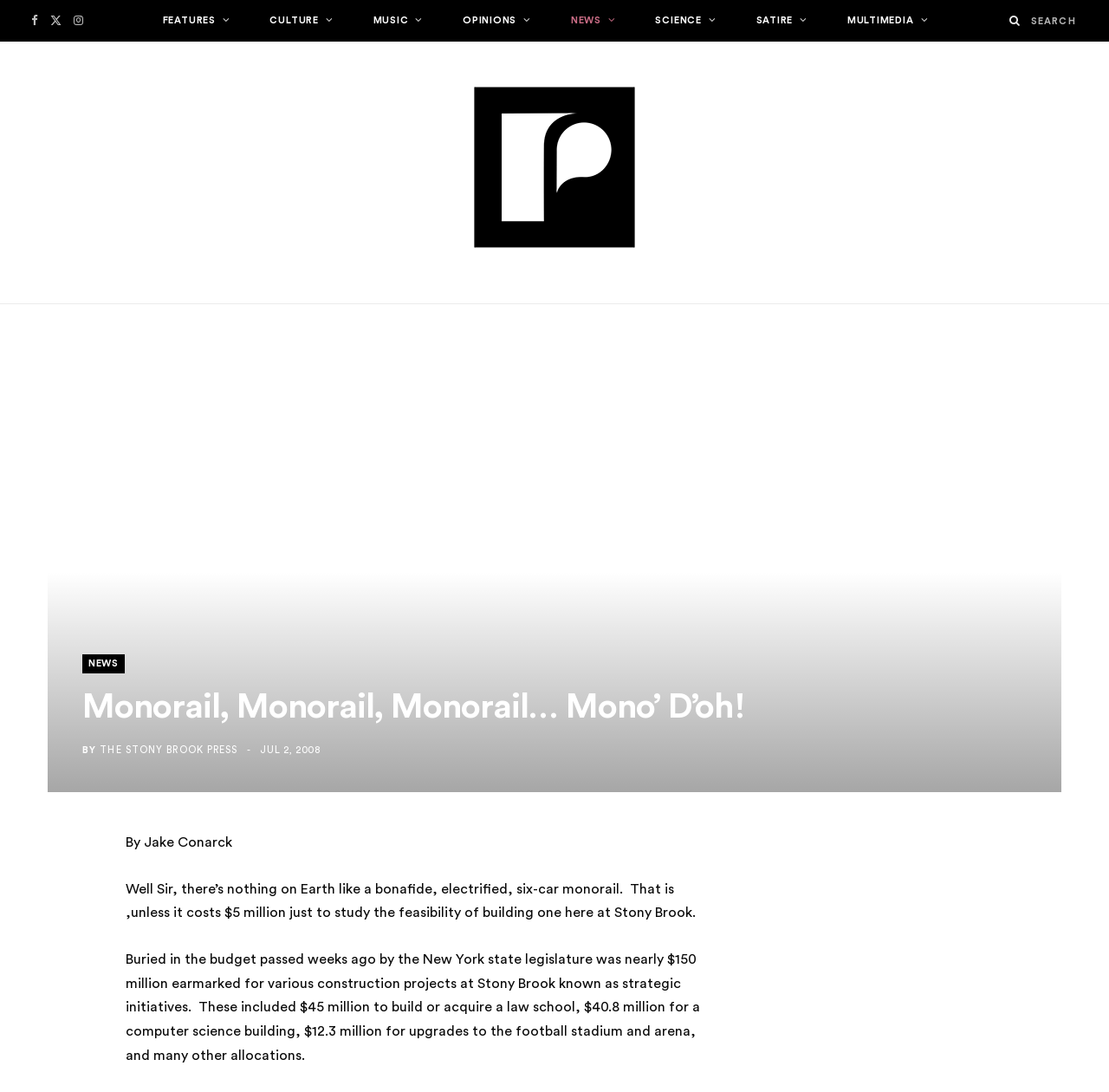Find the bounding box coordinates of the area that needs to be clicked in order to achieve the following instruction: "Visit the Twitter page". The coordinates should be specified as four float numbers between 0 and 1, i.e., [left, top, right, bottom].

[0.041, 0.0, 0.06, 0.038]